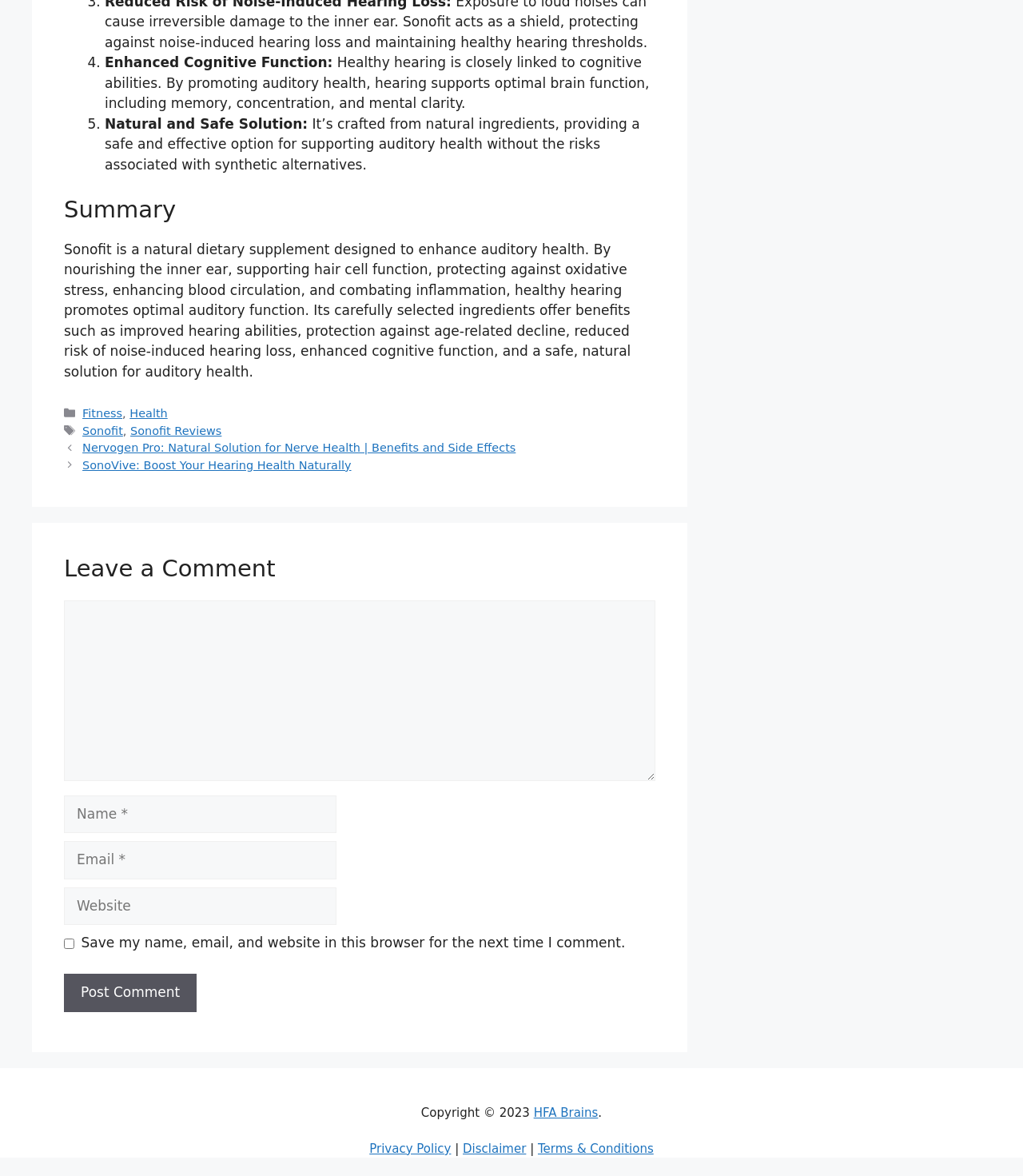Locate the coordinates of the bounding box for the clickable region that fulfills this instruction: "Click the 'Posts' navigation link".

[0.062, 0.374, 0.641, 0.404]